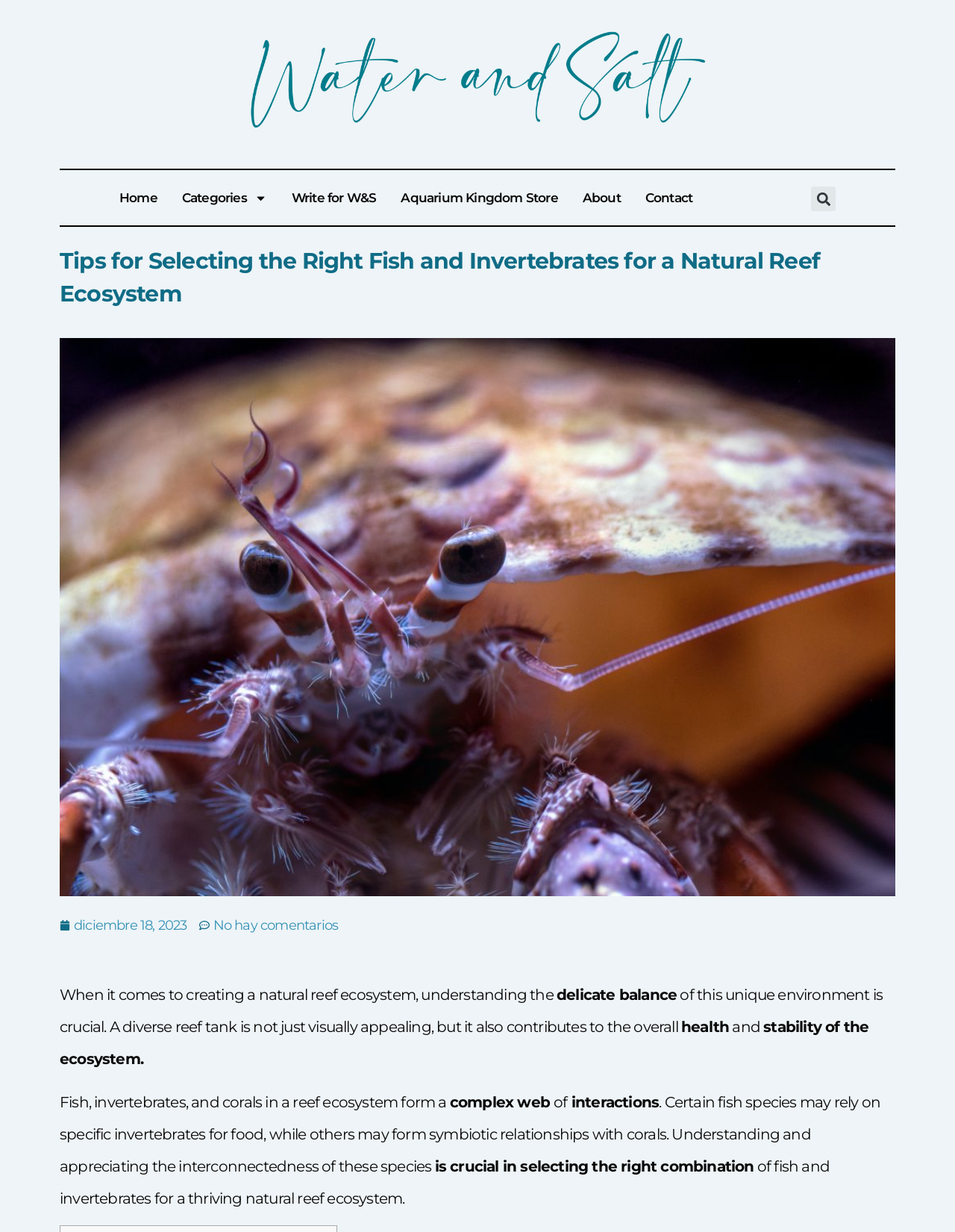Locate the bounding box coordinates of the element that needs to be clicked to carry out the instruction: "Visit the 'Aquarium Kingdom Store'". The coordinates should be given as four float numbers ranging from 0 to 1, i.e., [left, top, right, bottom].

[0.42, 0.139, 0.584, 0.182]